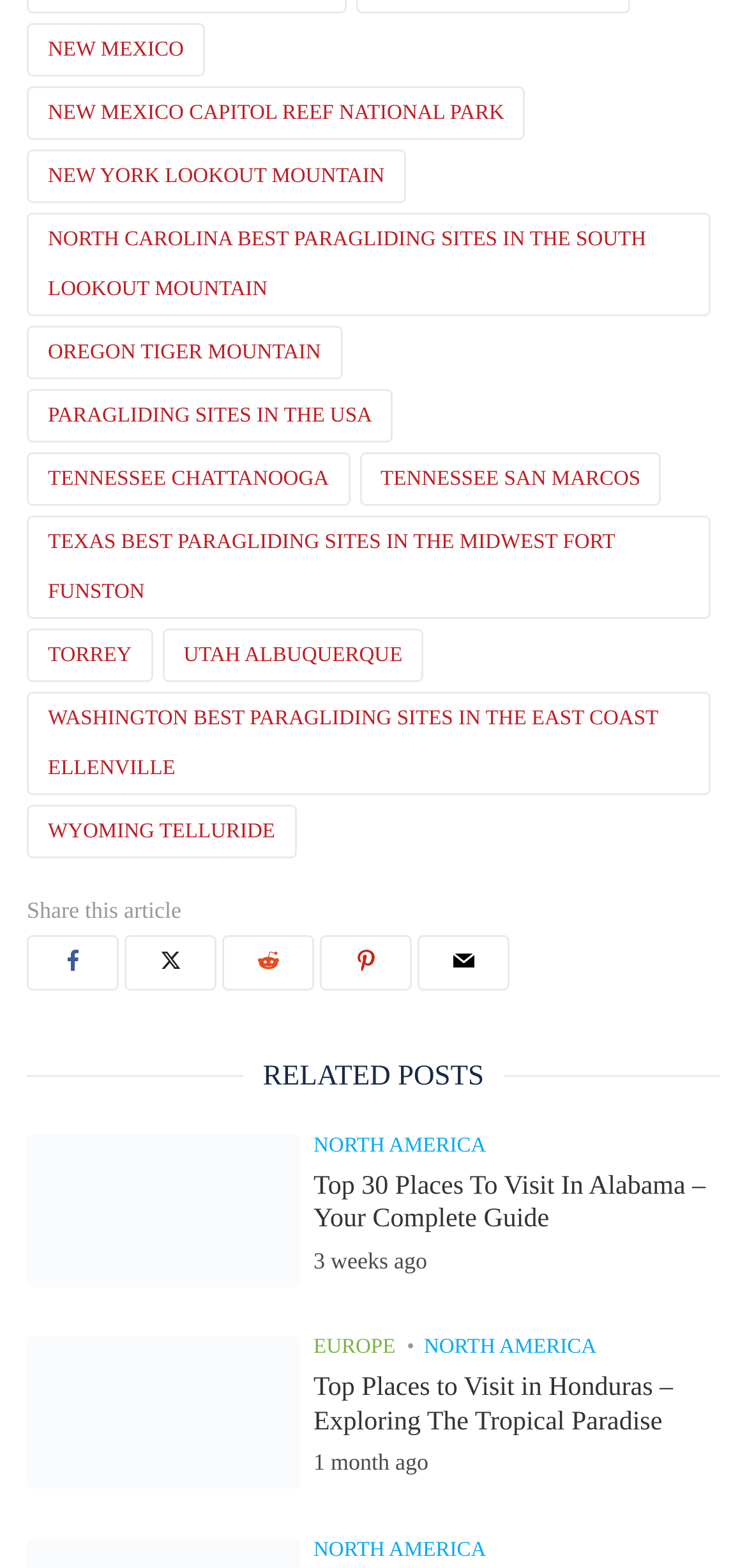Identify the bounding box coordinates of the region that should be clicked to execute the following instruction: "Share this article".

[0.036, 0.572, 0.243, 0.589]